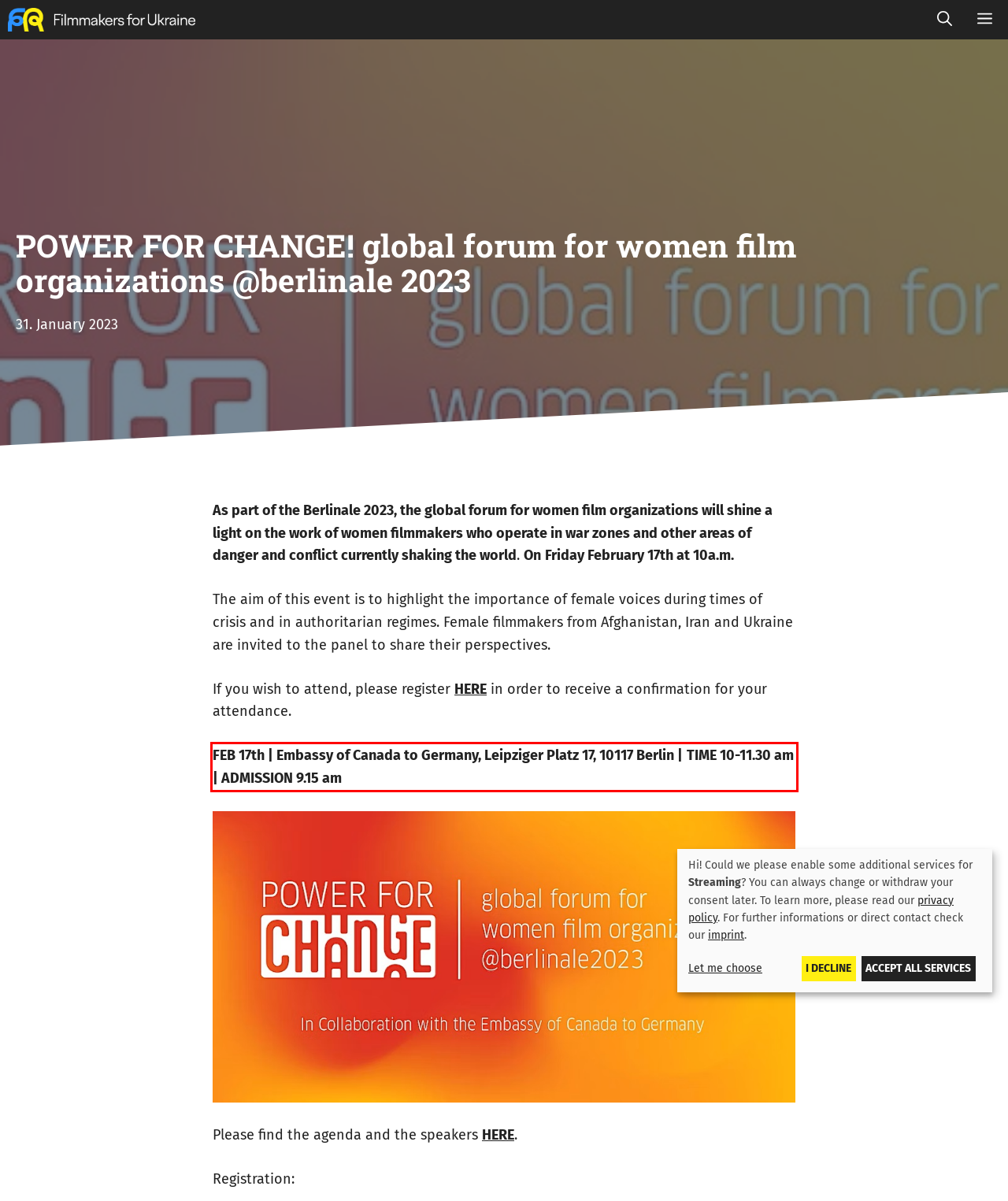Given a screenshot of a webpage, locate the red bounding box and extract the text it encloses.

FEB 17th | Embassy of Canada to Germany, Leipziger Platz 17, 10117 Berlin | TIME 10-11.30 am | ADMISSION 9.15 am